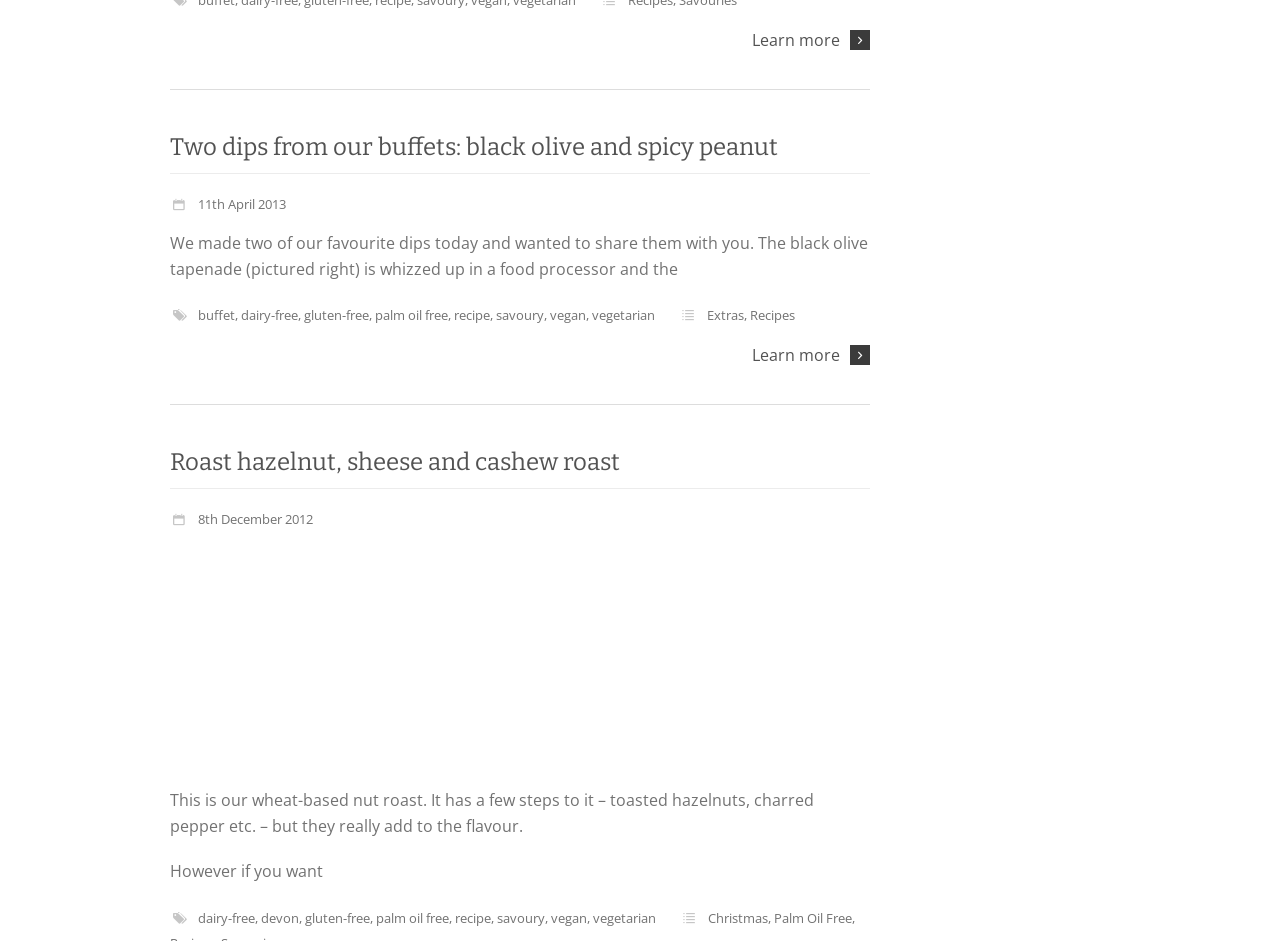What is the date of the first post?
Based on the image, answer the question with as much detail as possible.

I found the date by looking at the time element with the text '11th April 2013' which is a child of the root element and has a bounding box coordinate of [0.155, 0.207, 0.224, 0.226].